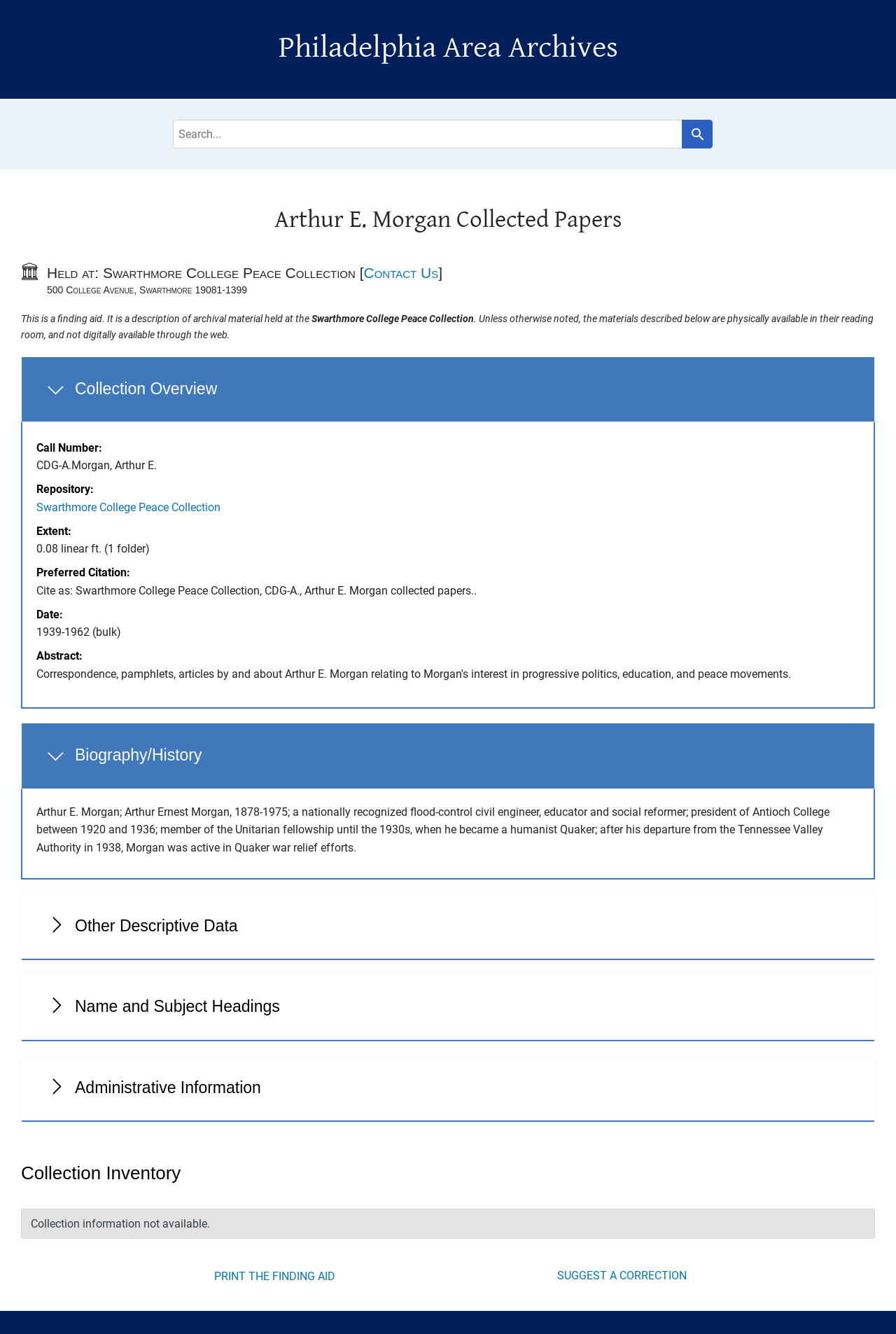Please identify the bounding box coordinates of the area that needs to be clicked to fulfill the following instruction: "View Collection Overview."

[0.023, 0.267, 0.977, 0.317]